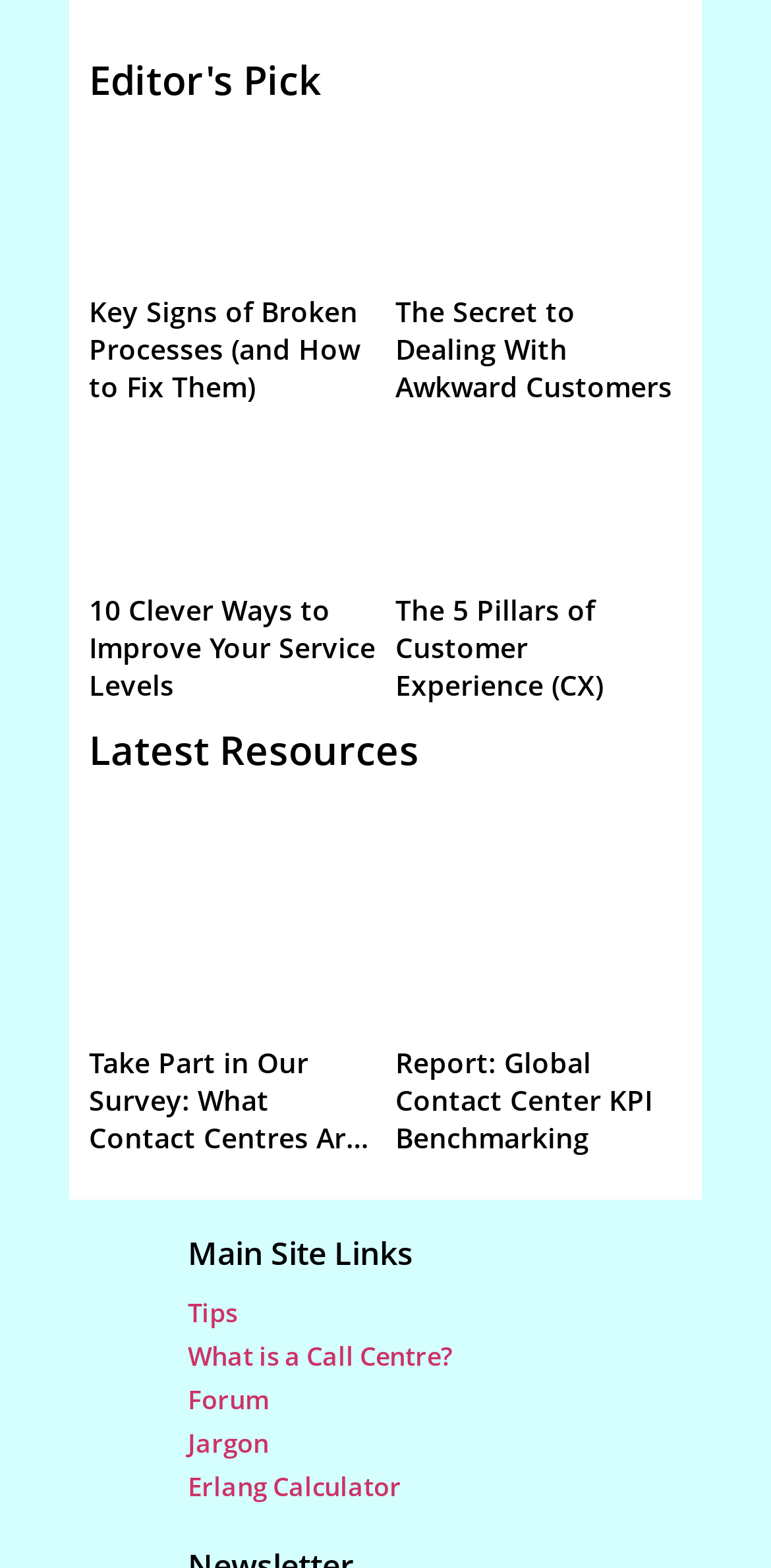Use a single word or phrase to answer this question: 
What is the name of the report mentioned on the webpage?

Global Contact Center KPI Benchmarking